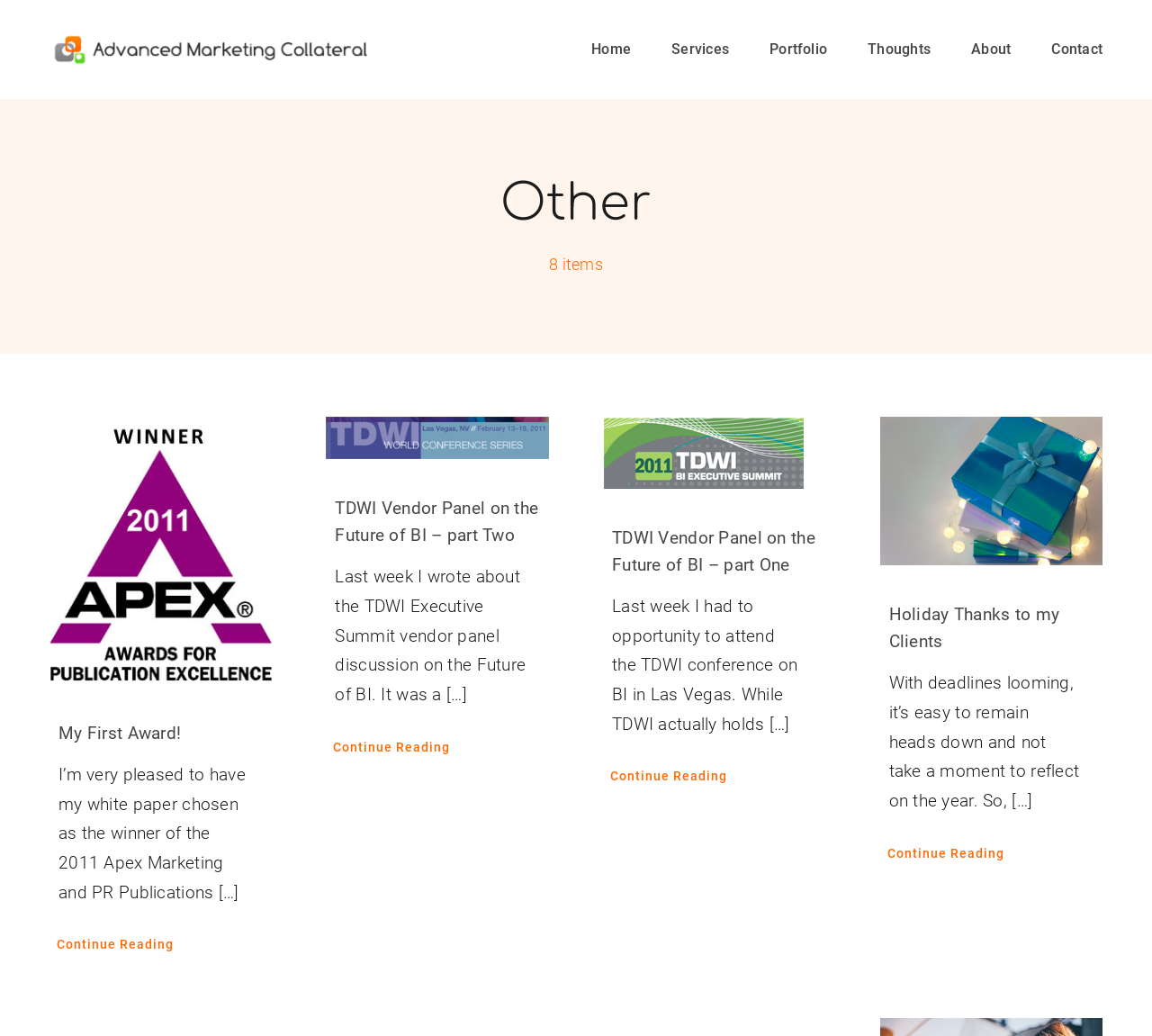Give a detailed explanation of the elements present on the webpage.

The webpage is titled "Other Archives - Advanced Marketing Collateral" and features a logo of Advanced Marketing Collateral at the top left corner. Below the logo, there is a classic main menu navigation bar with links to "Home", "Services", "Portfolio", "Thoughts", "About", and "Contact" from left to right.

On the main content area, there is a heading "Other" followed by a text "8 items". Below this, there are 4 sections, each containing a heading, a brief description, and a "Continue Reading" link. The sections are arranged from top to bottom, with the first section starting from the top left corner.

The first section is about "My First Award!" and has a brief description of the award. The second section is about "TDWI Vendor Panel on the Future of BI – part Two" and discusses a vendor panel discussion on the future of BI. The third section is about "TDWI Vendor Panel on the Future of BI – part One" and also discusses the same topic. The fourth section is about "Holiday Thanks to my Clients" and expresses gratitude to clients.

Each section has a heading with the same title as the link above it, and the brief descriptions are summaries of the articles. The "Continue Reading" links are placed at the bottom of each section, allowing users to read the full articles.